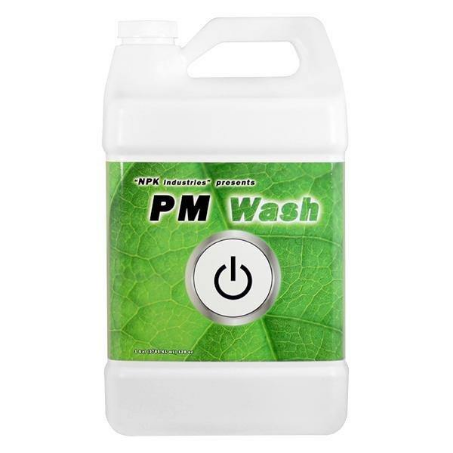Give a thorough description of the image, including any visible elements and their relationships.

The image showcases a gallon container of "PM Wash," a product presented by NPK Industries. The packaging features a vibrant green background, reminiscent of healthy plant leaves, conveying the product's purpose related to plant care. Prominently displayed in bold black letters is the name "PM Wash," accompanied by a stylized power button icon, symbolizing the product's effectiveness in revitalizing plants. This non-toxic wash is designed to clean plants, especially beneficial in humid environments, ensuring they remain vibrant and healthy throughout their growing and flowering cycles.